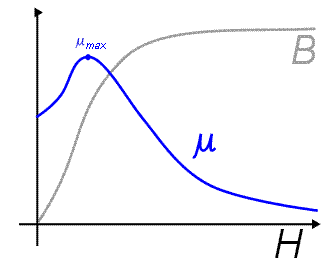Provide your answer to the question using just one word or phrase: What is the significance of the permeability curve in electromagnet design?

Influences efficiency and design